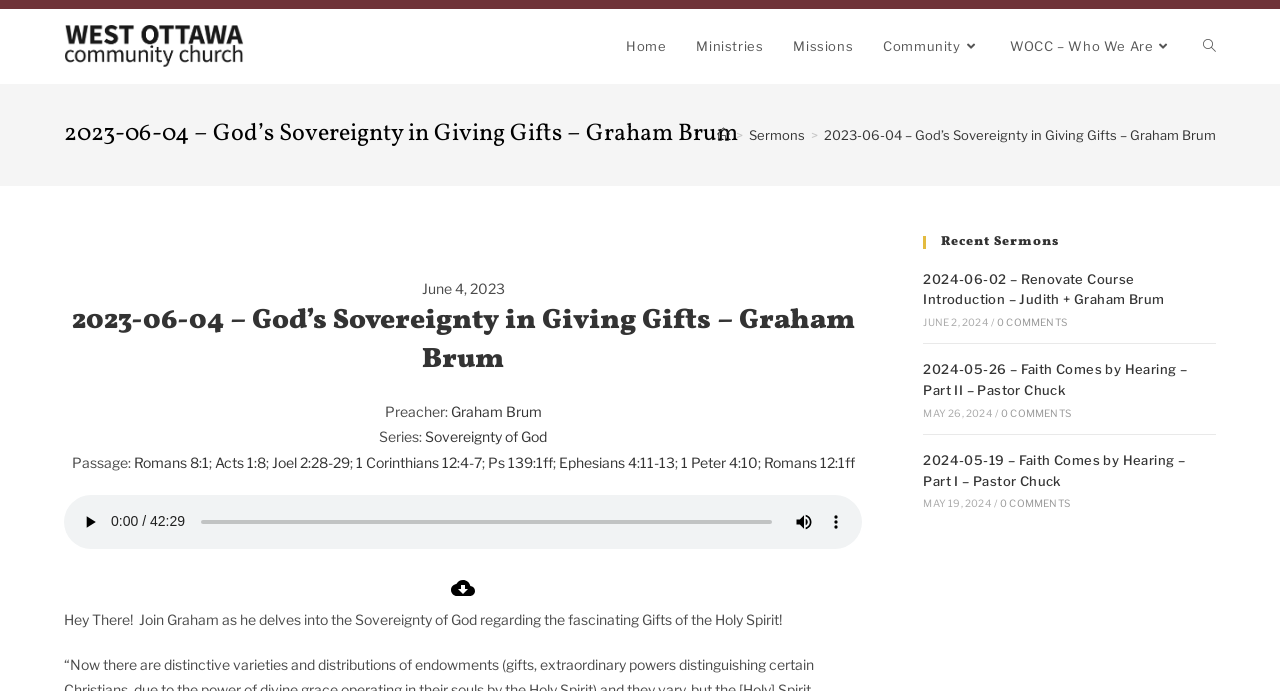Give a one-word or short phrase answer to this question: 
What is the series of this sermon?

Sovereignty of God